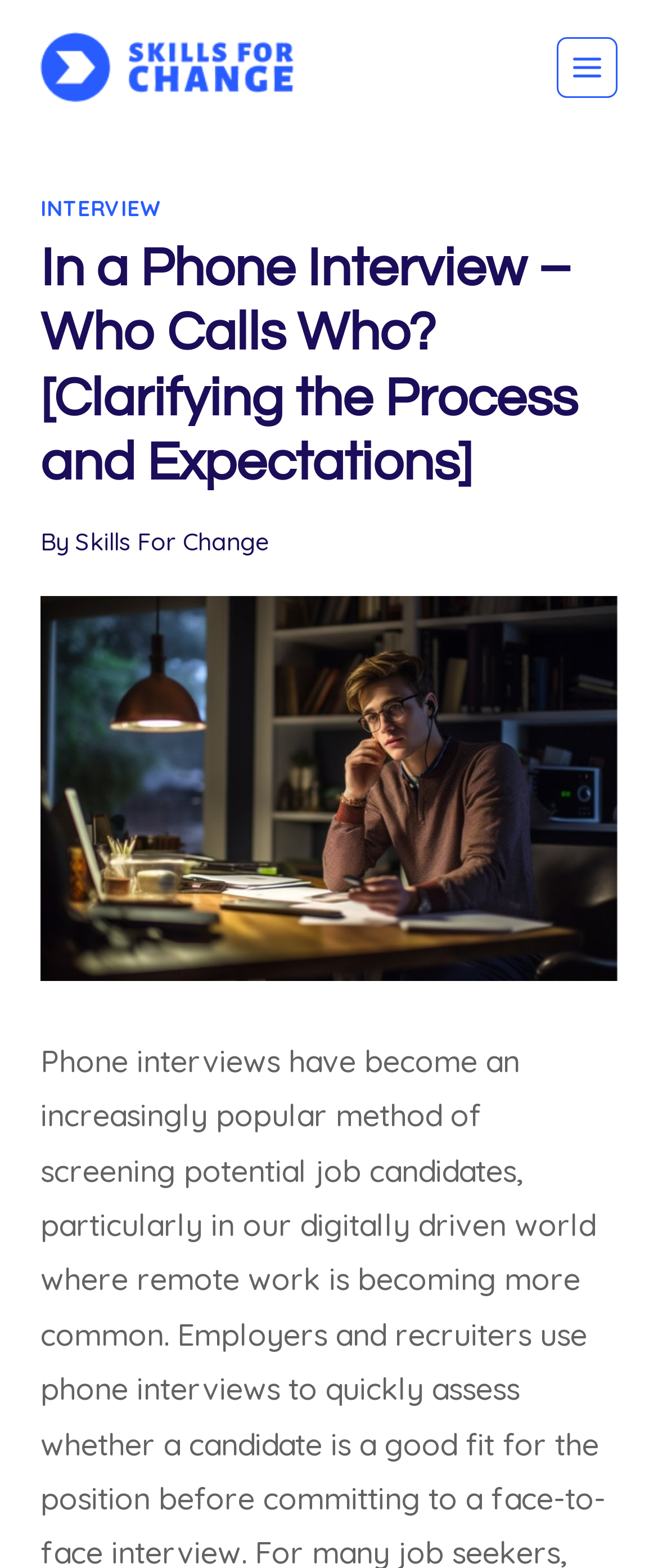Carefully examine the image and provide an in-depth answer to the question: What is the purpose of the image on the webpage?

The image on the webpage appears to be related to a phone interview, and its purpose is to illustrate the topic of the article, which is about phone interviews.